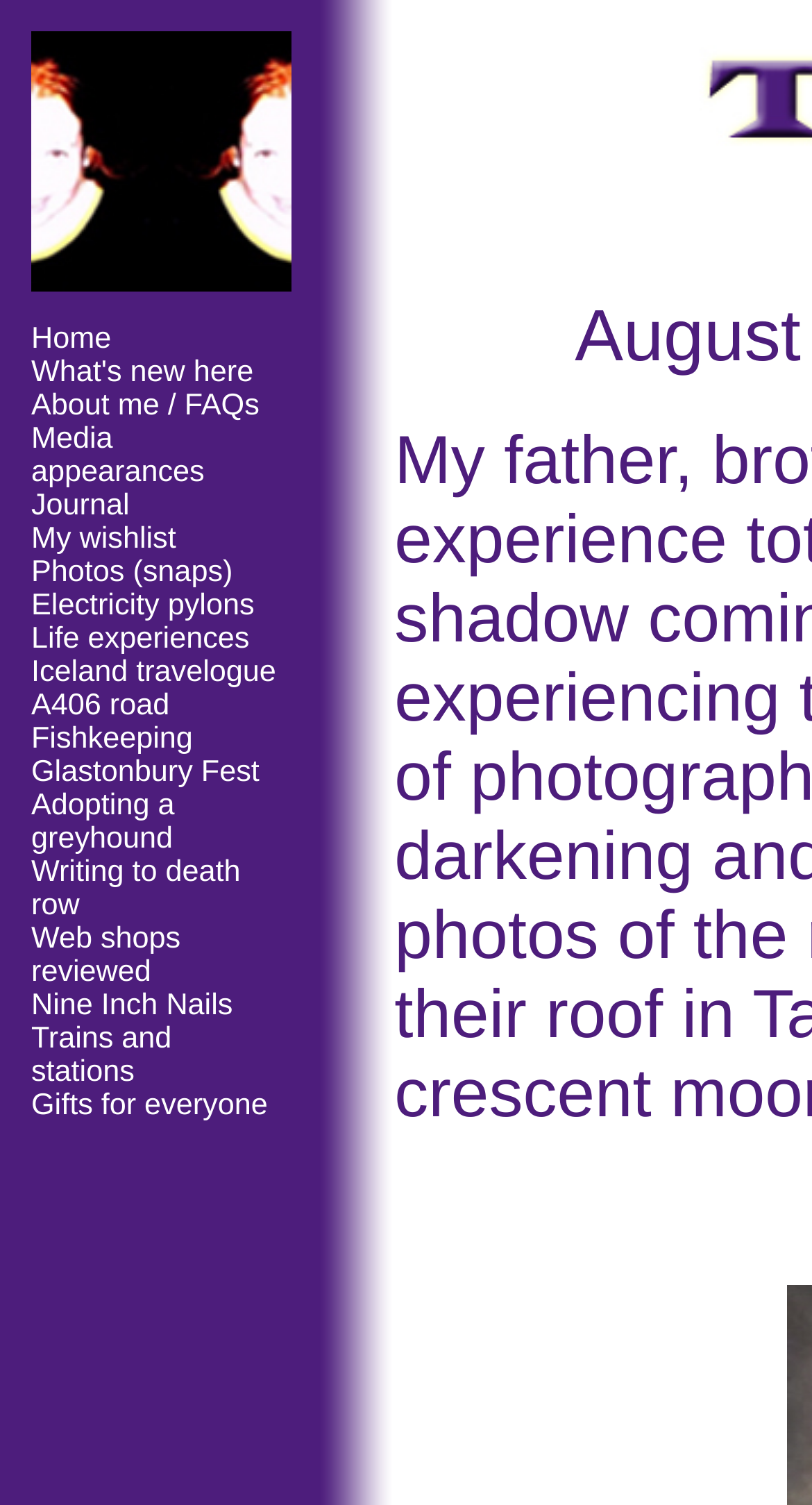Give a one-word or one-phrase response to the question:
How many links are there on the webpage?

21